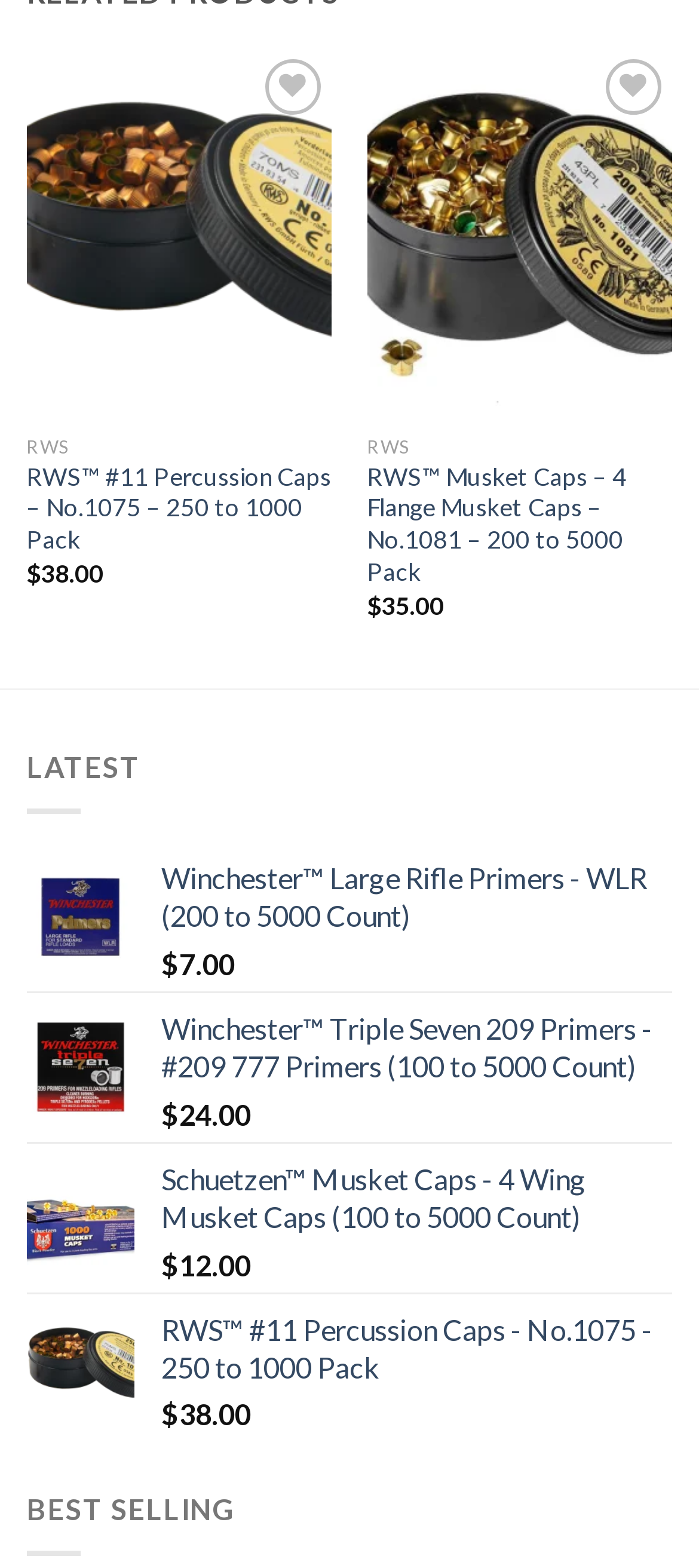Locate the UI element described by parent_node: Add to wishlist aria-label="Wishlist" and provide its bounding box coordinates. Use the format (top-left x, top-left y, bottom-right x, bottom-right y) with all values as floating point numbers between 0 and 1.

[0.379, 0.038, 0.458, 0.073]